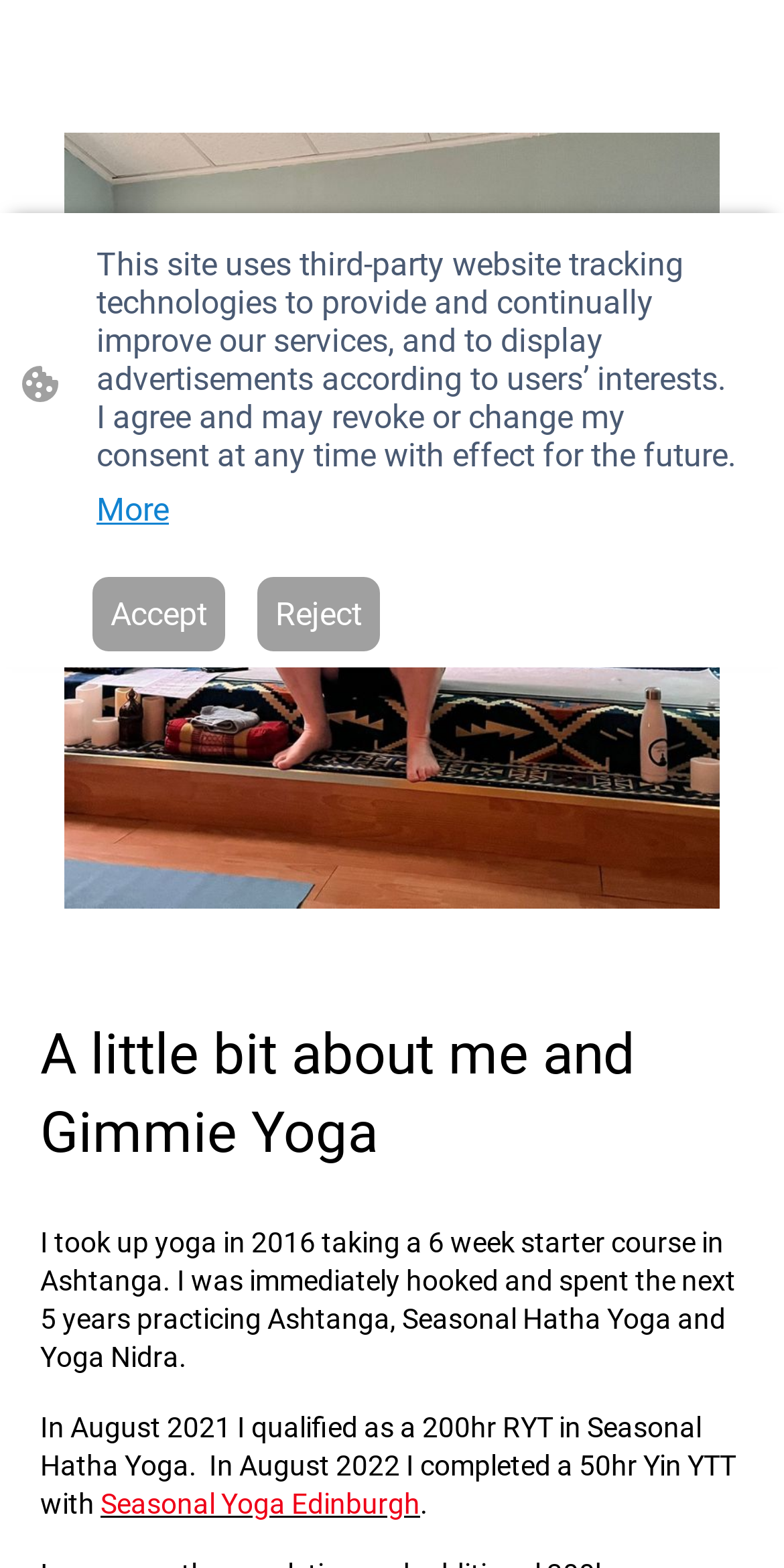Bounding box coordinates must be specified in the format (top-left x, top-left y, bottom-right x, bottom-right y). All values should be floating point numbers between 0 and 1. What are the bounding box coordinates of the UI element described as: About Us

None